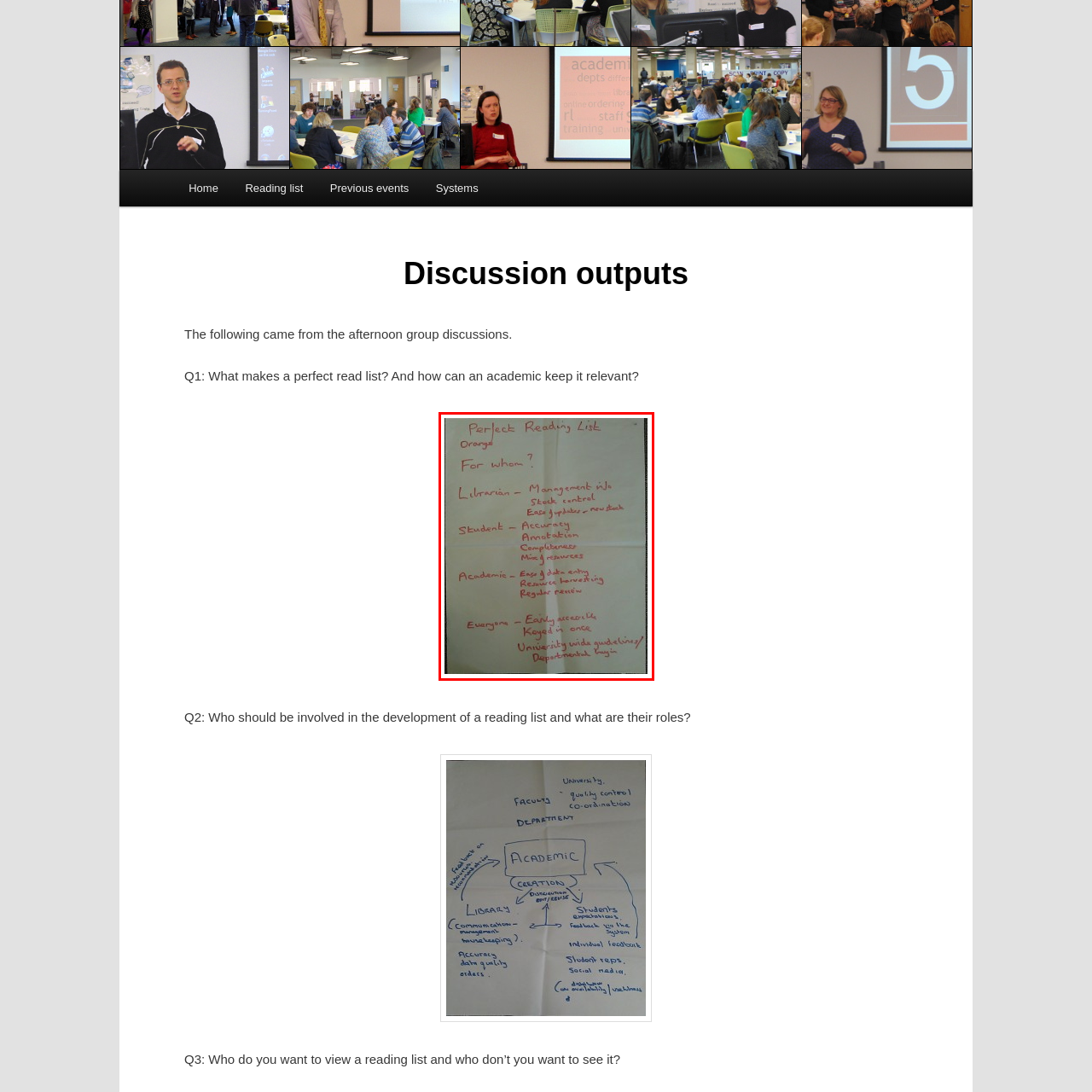Generate a detailed description of the content found inside the red-outlined section of the image.

The image showcases a handwritten chart titled "Perfect Reading List," featuring various categories and their corresponding roles or attributes, illustrated in bright orange and red ink on a large sheet of paper. 

At the top, the question "For whom?" suggests a focus on identifying the target audience or stakeholders involved in creating the perfect reading list. Below this, the roles are listed as follows:

- **Librarian**: Responsibilities include management information, stock control, and ensuring ease of updates or redelivery.
- **Student**: Emphasis on the need for accuracy, effective annotation, and access to various resources.
- **Academic**: Their role involves easy data entry, resource harvesting, and regular review of materials.
- **Ewugen**: This appears to refer to an audience or role advocating for early accessibility, including the mention of guidelines and departmental inclusion.

The use of distinct colors and informal handwriting adds a personal touch to the document, suggesting a collaborative or brainstorming session among participants discussing how to create an ideal reading list tailored to different needs.